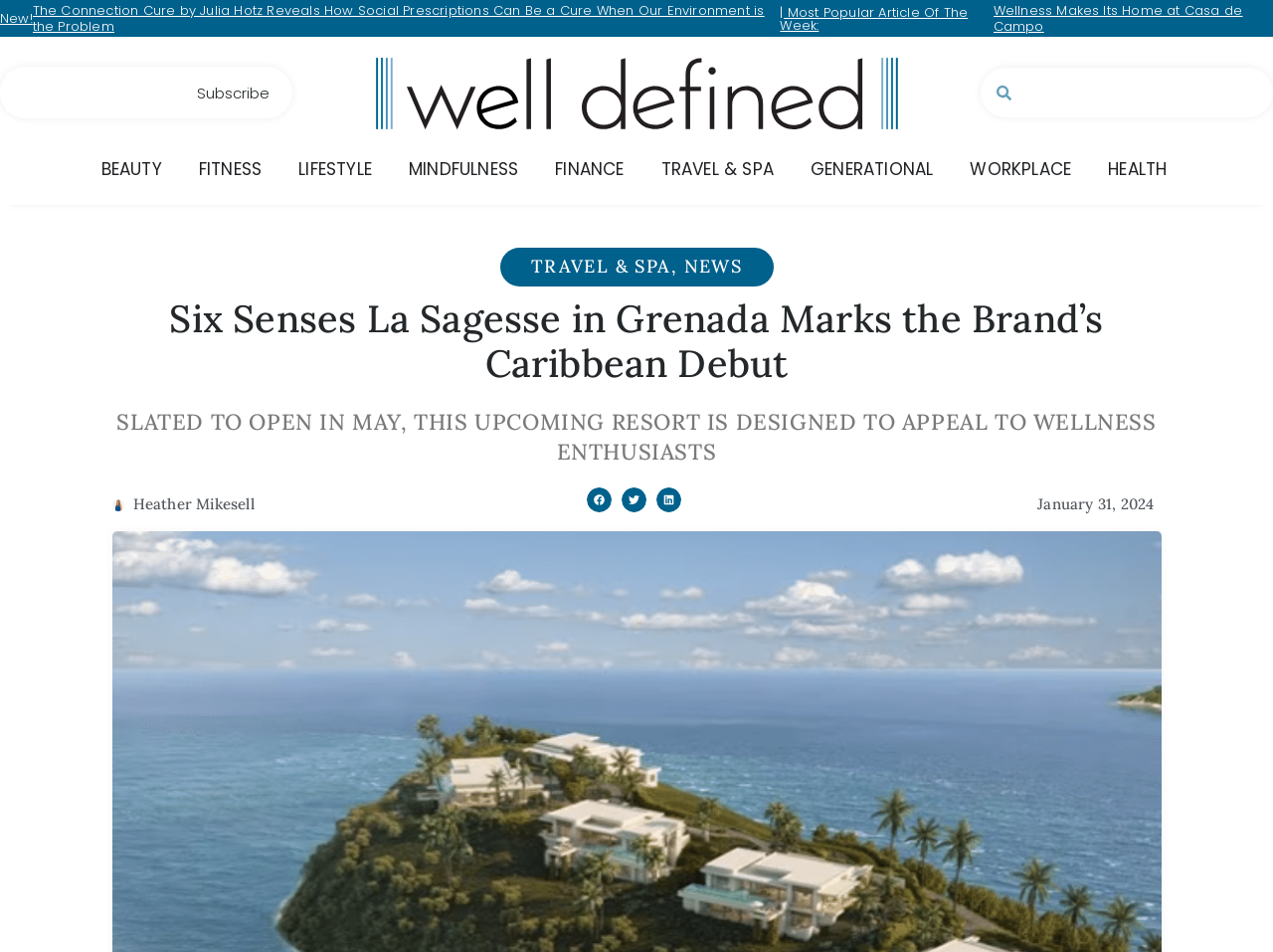Determine the bounding box coordinates of the element that should be clicked to execute the following command: "Search for wellness articles".

[0.795, 0.071, 1.0, 0.124]